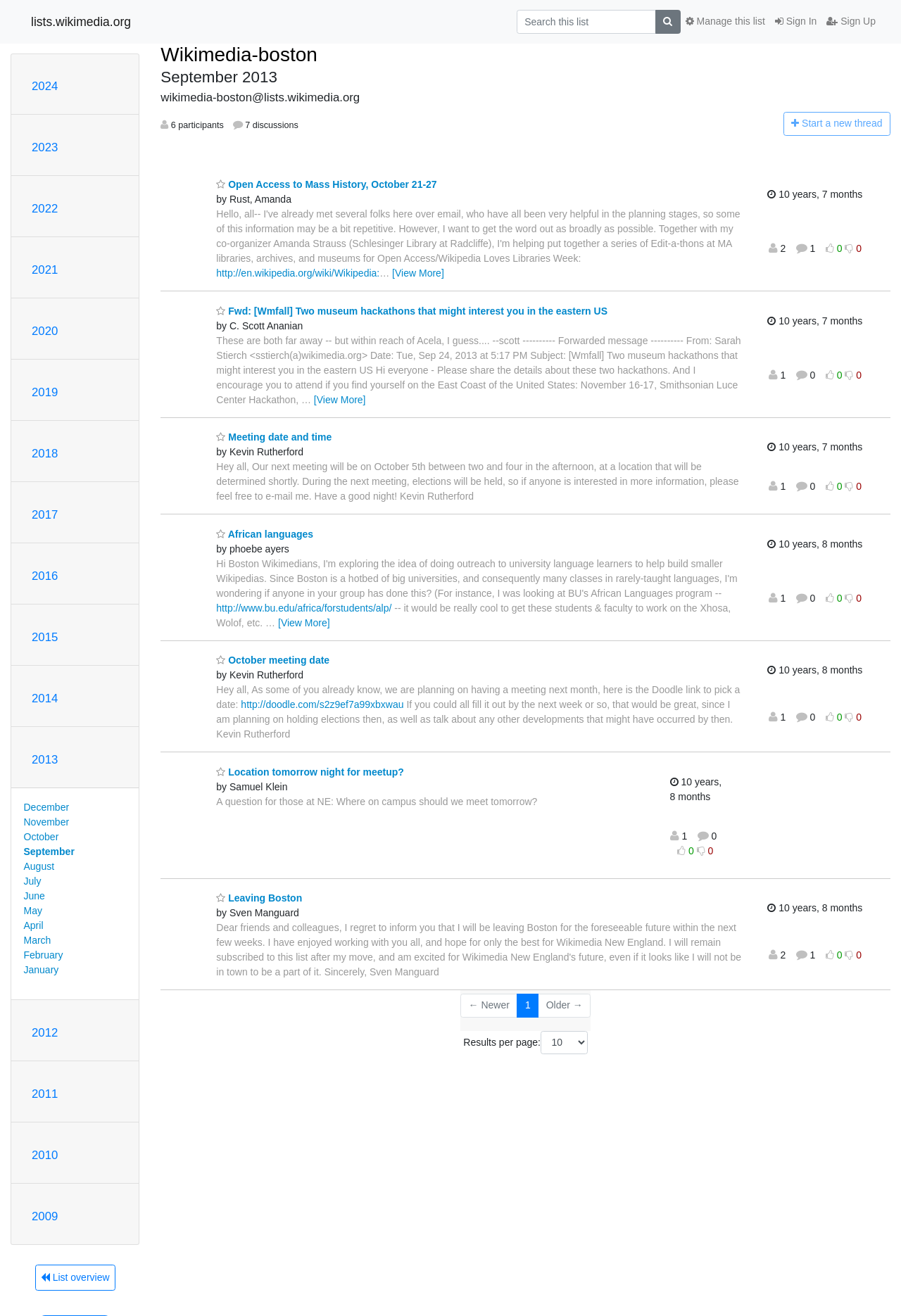Provide a brief response to the question using a single word or phrase: 
What is the purpose of the 'Start a new thread' button?

Create a new thread